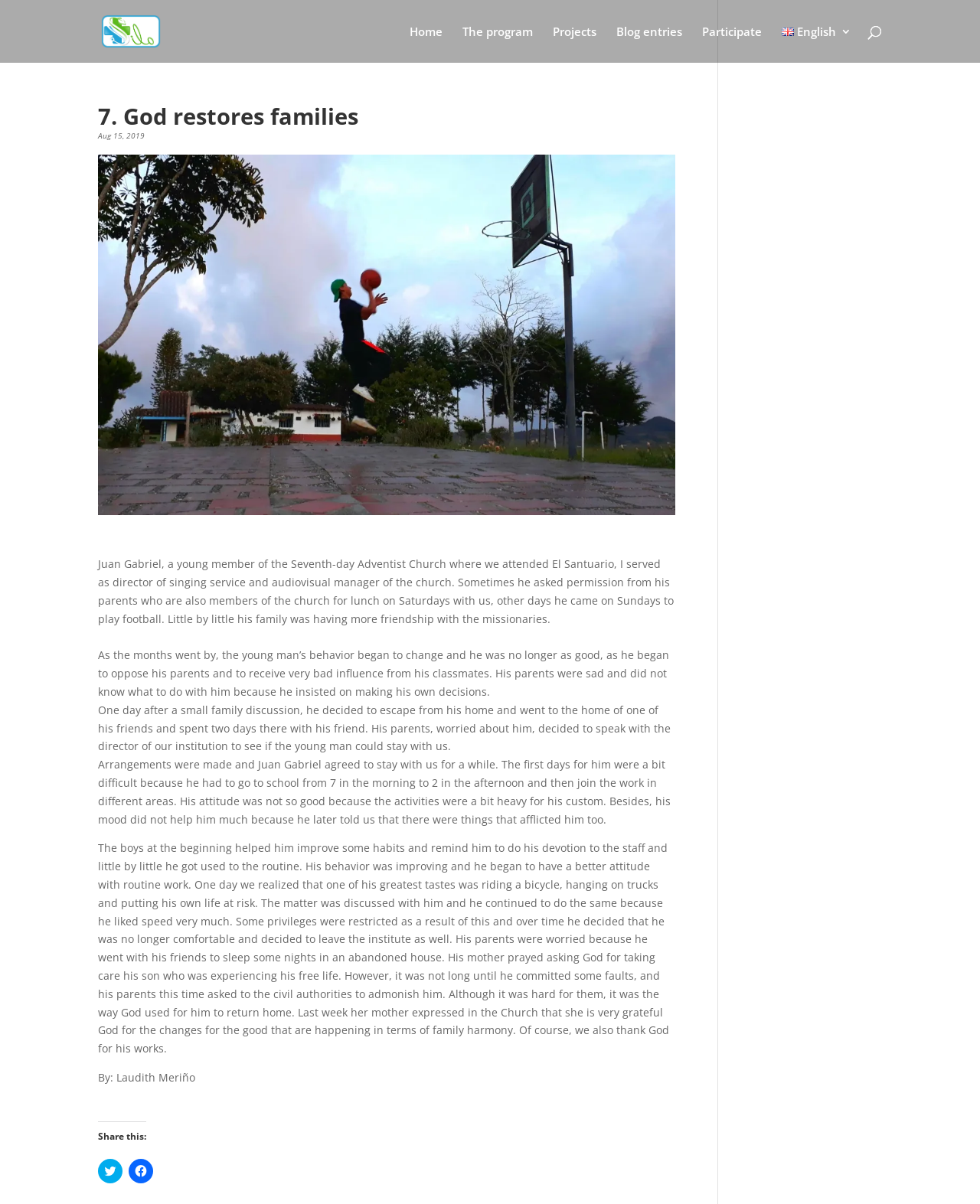Please determine the bounding box coordinates for the UI element described as: "Blog entries".

[0.629, 0.022, 0.696, 0.052]